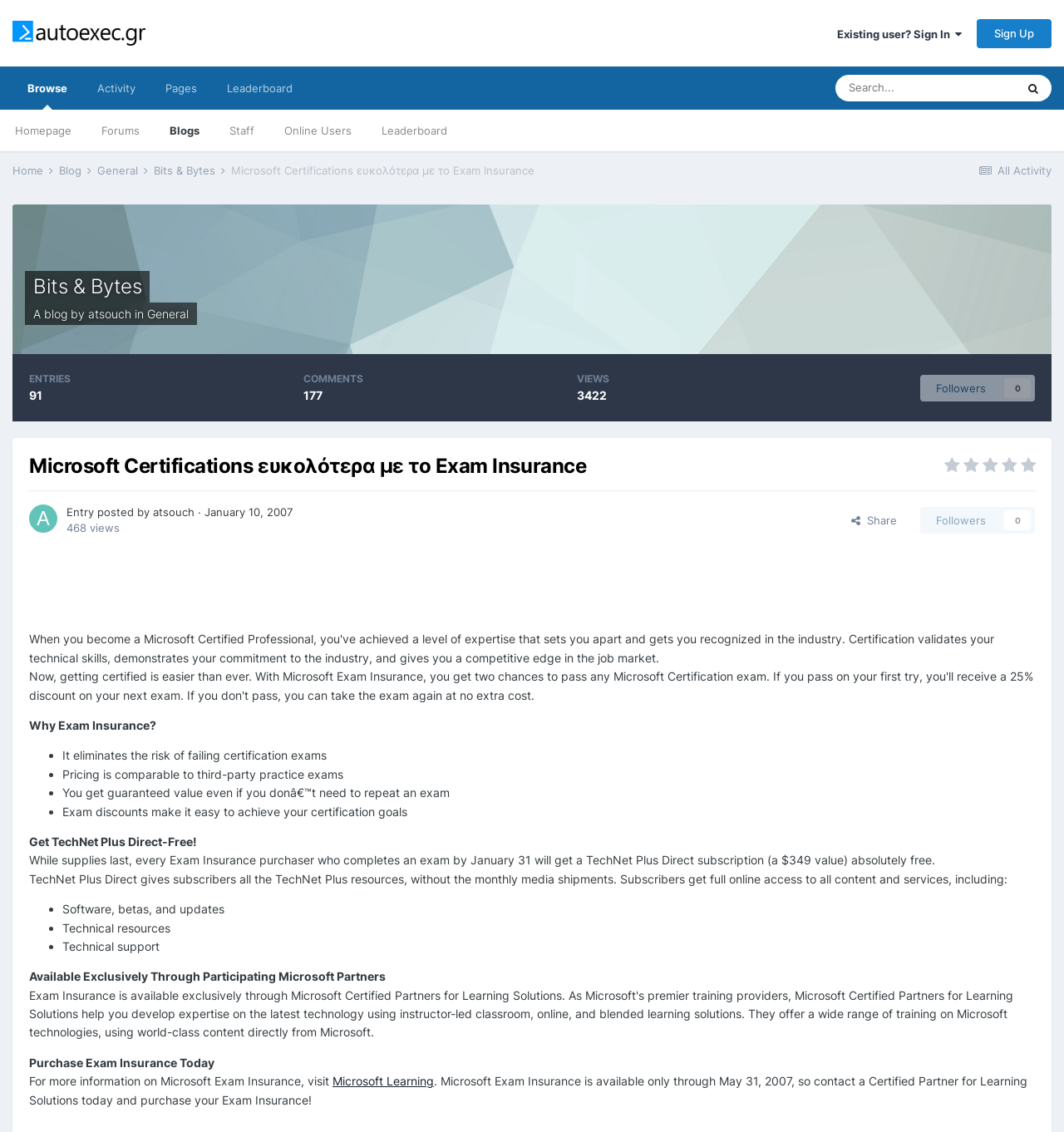Please extract the title of the webpage.

Bits & Bytes